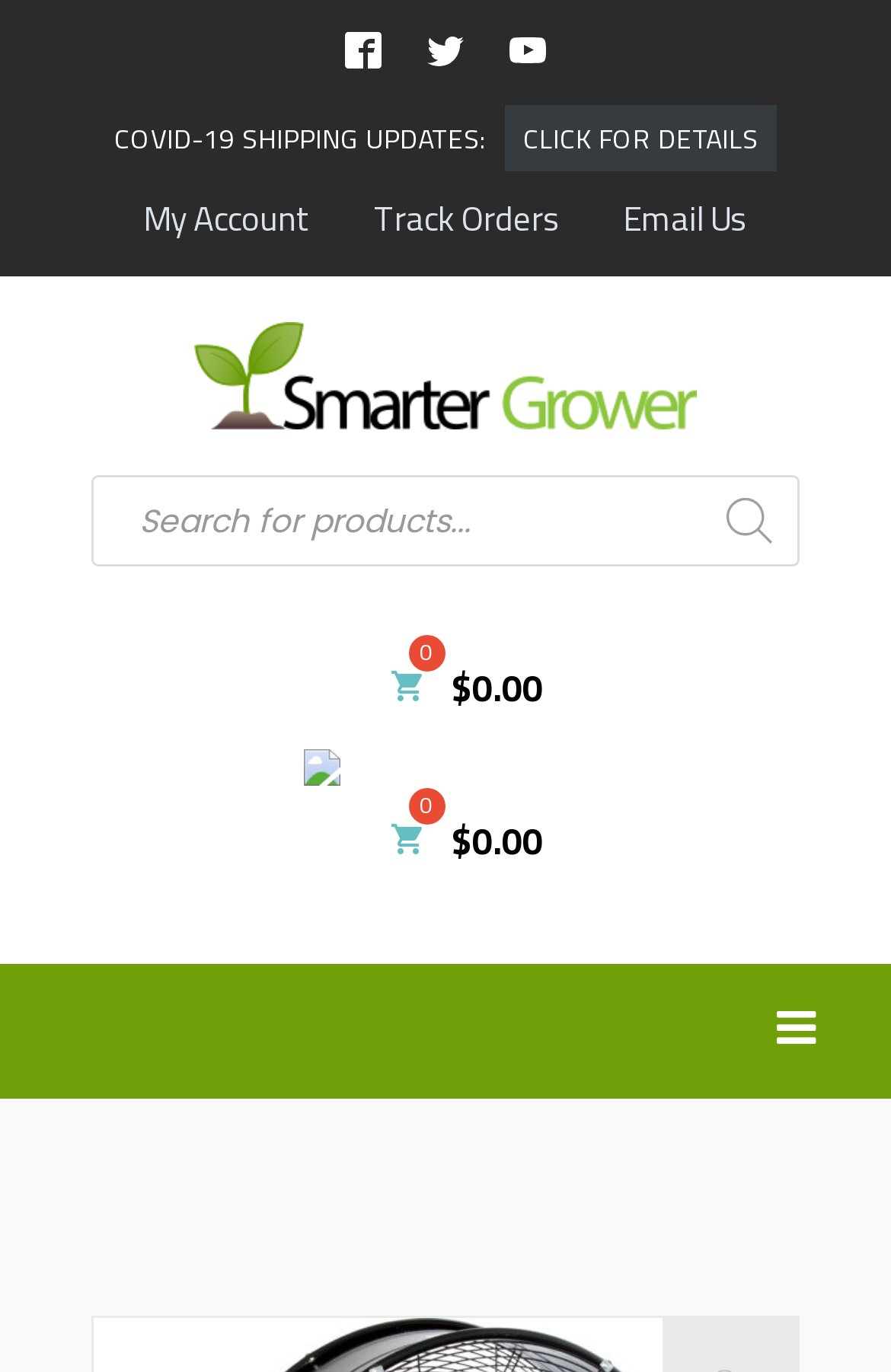Is there a COVID-19 shipping update?
Provide a detailed answer to the question, using the image to inform your response.

I found a StaticText element with the description 'COVID-19 SHIPPING UPDATES:' and a link element with the text description 'CLICK FOR DETAILS', which suggests that there is a COVID-19 shipping update available on the website.